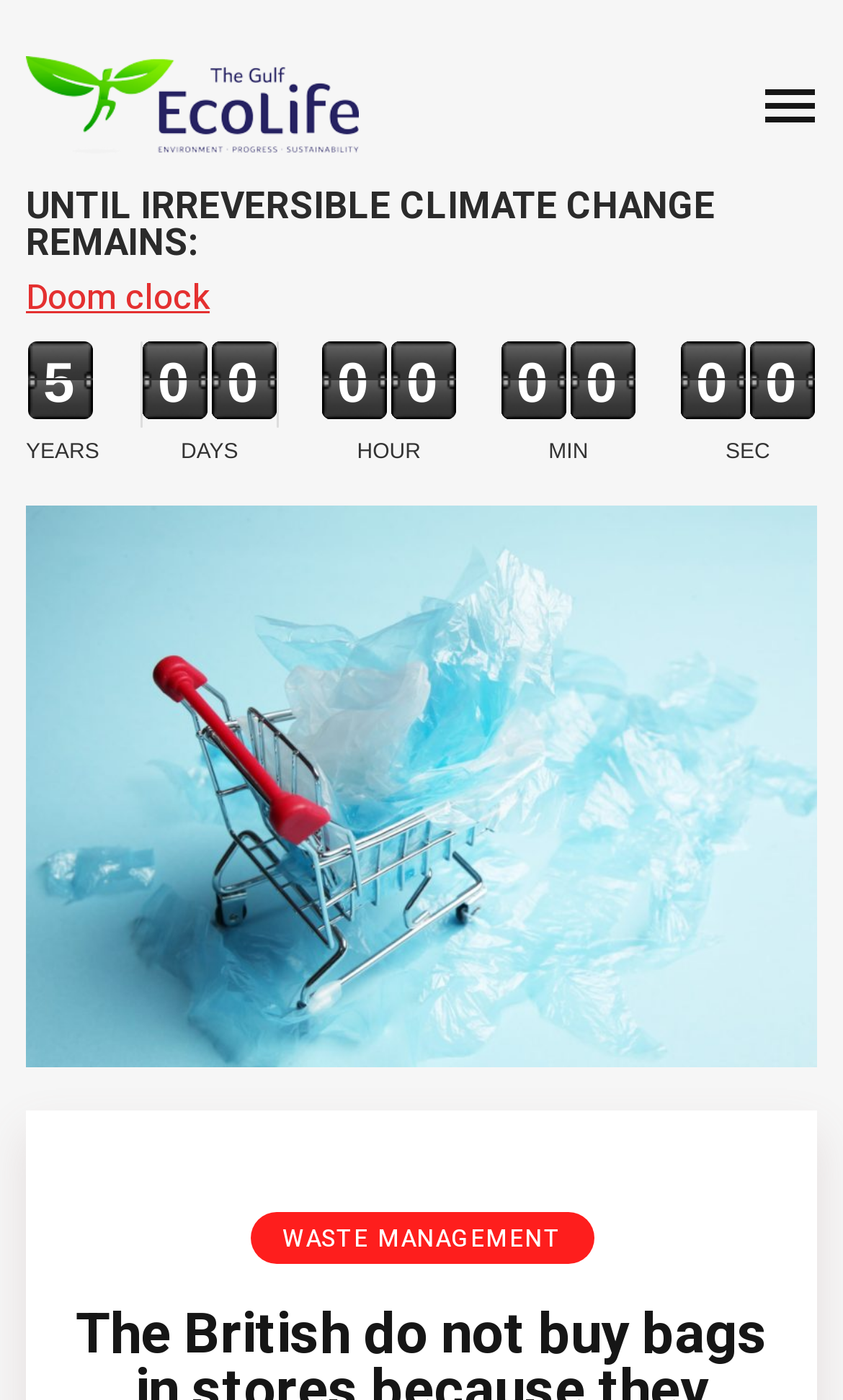Detail the various sections and features present on the webpage.

The webpage appears to be an article or blog post discussing environmental issues, specifically the decline of disposable plastic bags in the UK. At the top of the page, there is a link with no text, followed by a prominent link with a countdown timer, indicating the remaining time until irreversible climate change. The countdown timer displays the days, hours, minutes, and seconds in separate sections.

Below the countdown timer, there is a button with a recycle bin icon. To the right of the countdown timer, there is a link with the text "WASTE MANAGEMENT". At the very top of the page, there is another link with no text.

The overall layout of the page suggests that the article or blog post is focused on environmental issues, with a sense of urgency conveyed through the countdown timer. The presence of the "WASTE MANAGEMENT" link and the recycle bin icon button further reinforces this theme.